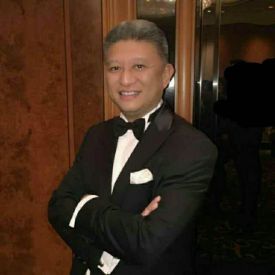Generate a detailed caption for the image.

The image features Mr. Jay Chun, dressed elegantly in a black tuxedo with a bow tie, confidently smiling while standing with his arms crossed. The background suggests a sophisticated setting, possibly an event or gathering, indicated by the warm lighting and polished decor. Mr. Chun is noted for his extensive contributions to business and technology. He holds an MBA from Arizona State University and a Bachelor's degree in Computer Science from Shanghai University of Science and Technology. Since 2002, he has served as the Chairman of Paradise Entertainment Limited. His accomplishments include patent ownership across multiple countries and recognition as one of the "50 Best Executive Directors in China" by Forbes in 2014. He is also involved in various charitable endeavors and leadership roles in multiple organizations.